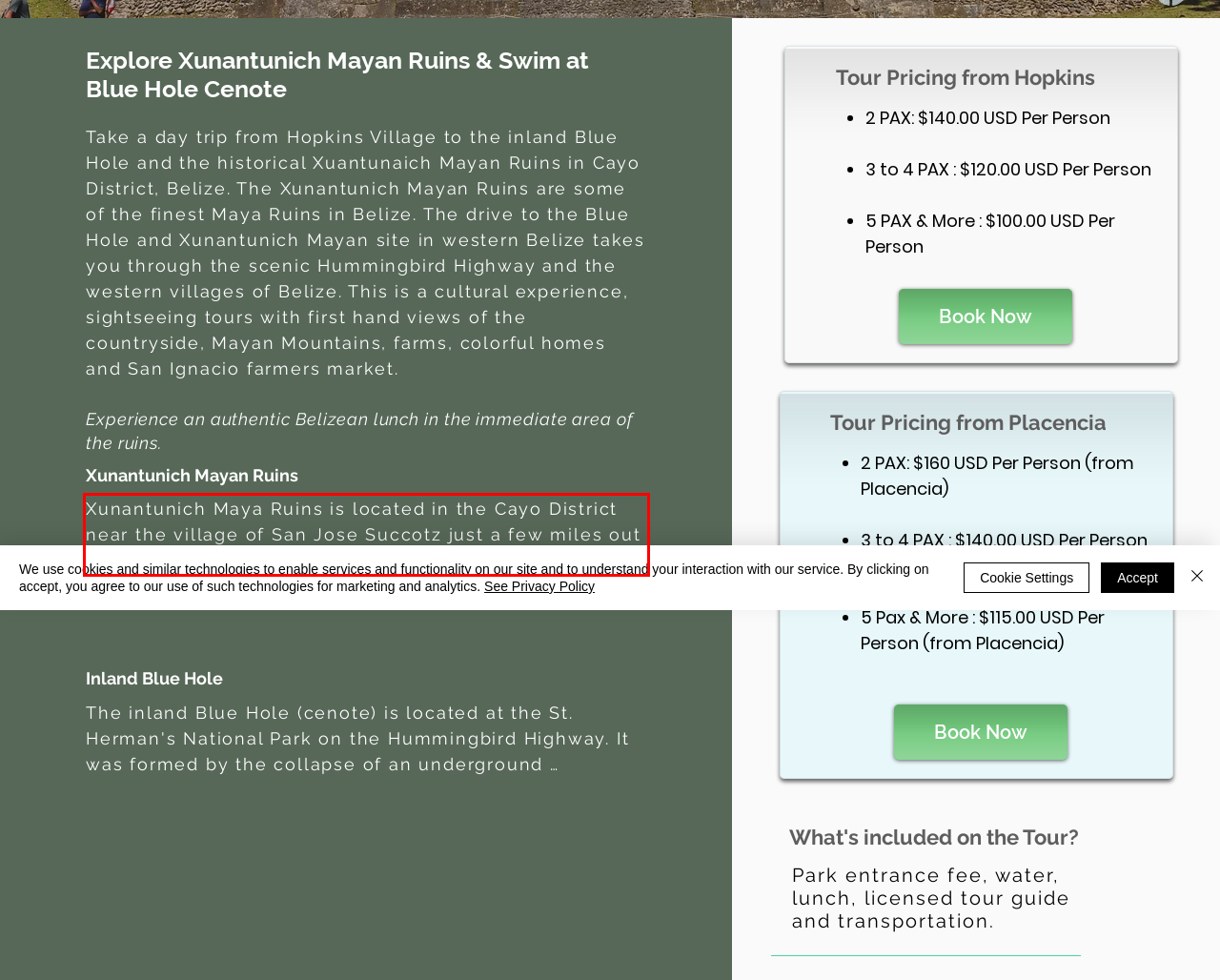You have a screenshot of a webpage where a UI element is enclosed in a red rectangle. Perform OCR to capture the text inside this red rectangle.

Xunantunich Maya Ruins is located in the Cayo District near the village of San Jose Succotz just a few miles out of San Ignacio Town. At the village of San Jose Succotz, we cross over the Mopan River using a hand-cranked ferry. From the other side of the river, it’s a mile uphill to the site, which can be accessed on foot or in a vehicle.